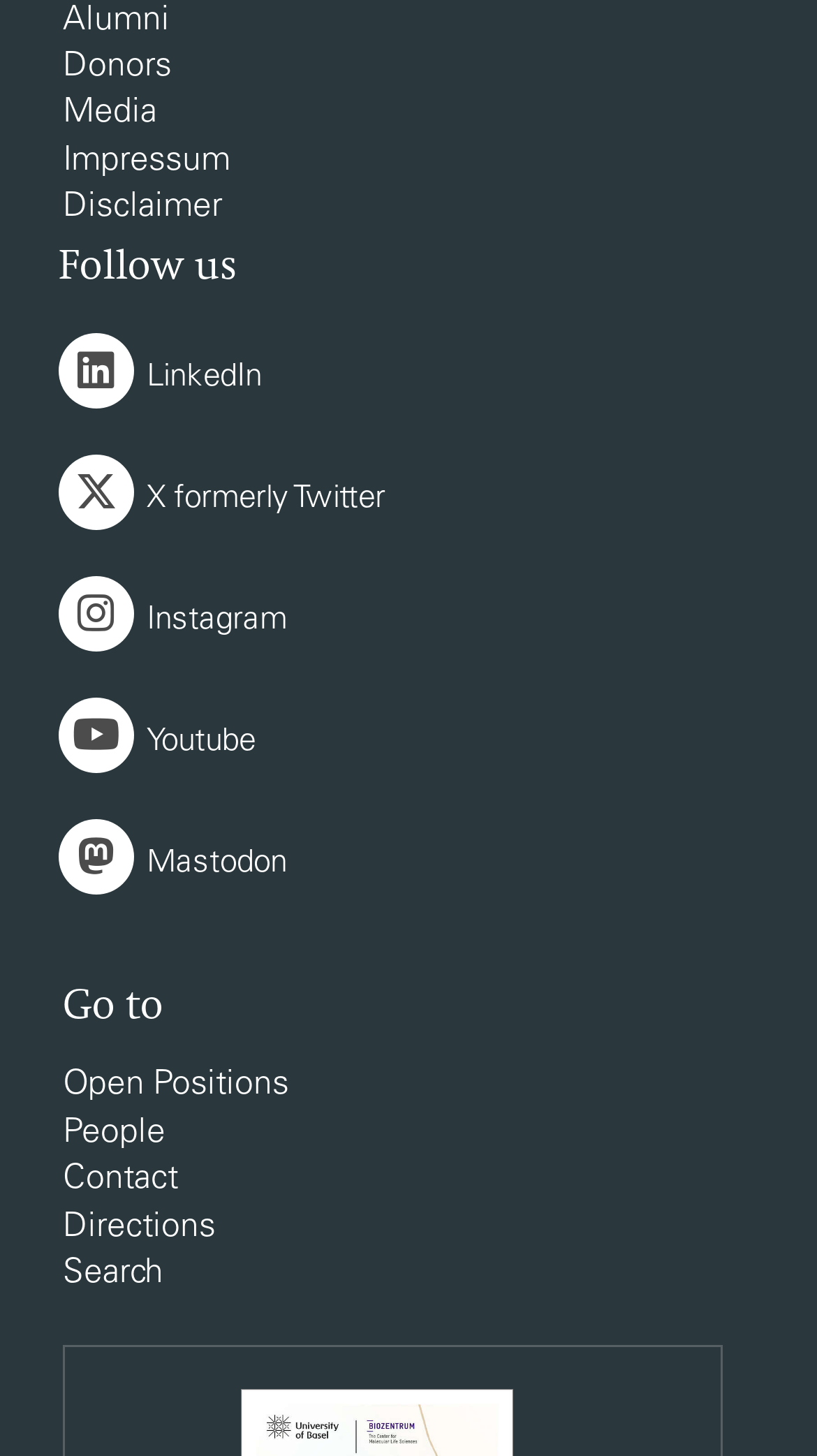What is the last link in the 'Go to' section?
Please give a detailed answer to the question using the information shown in the image.

I looked at the links under the 'Go to' heading and found that the last link is 'Search'.